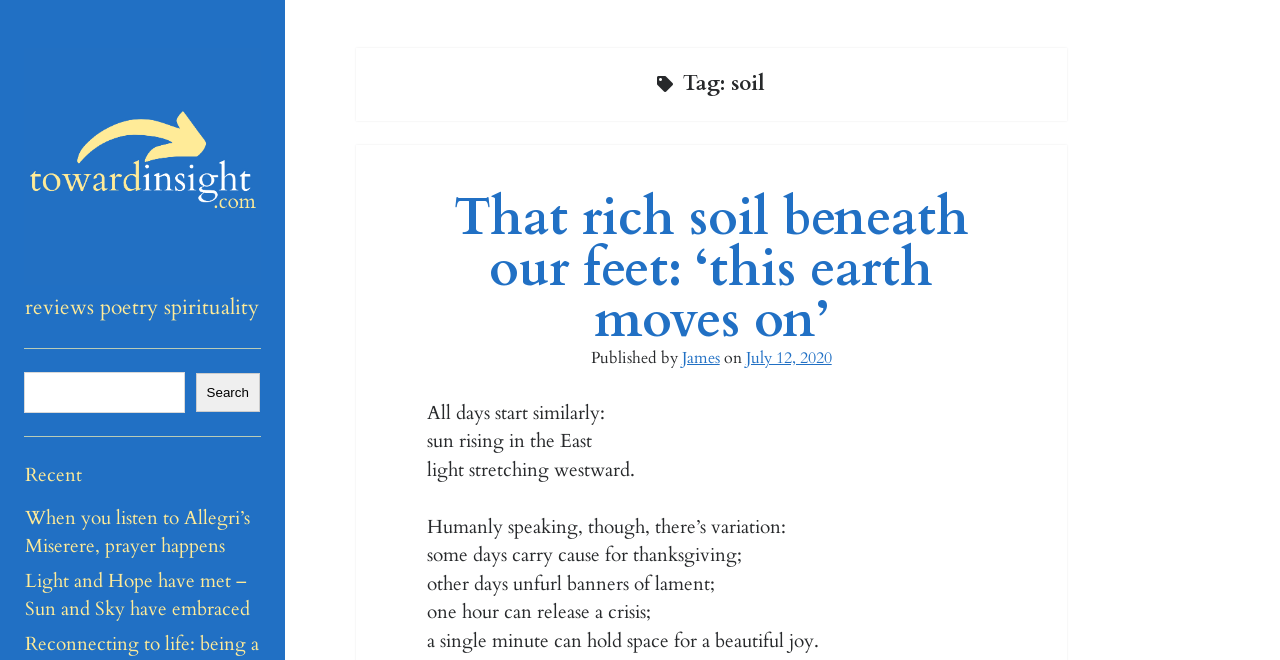What is the date of publication of the article 'That rich soil beneath our feet: ‘this earth moves on’'?
Please provide a detailed answer to the question.

In the article 'That rich soil beneath our feet: ‘this earth moves on’', I found a link with the text 'July 12, 2020', which appears to be the date of publication of the article.